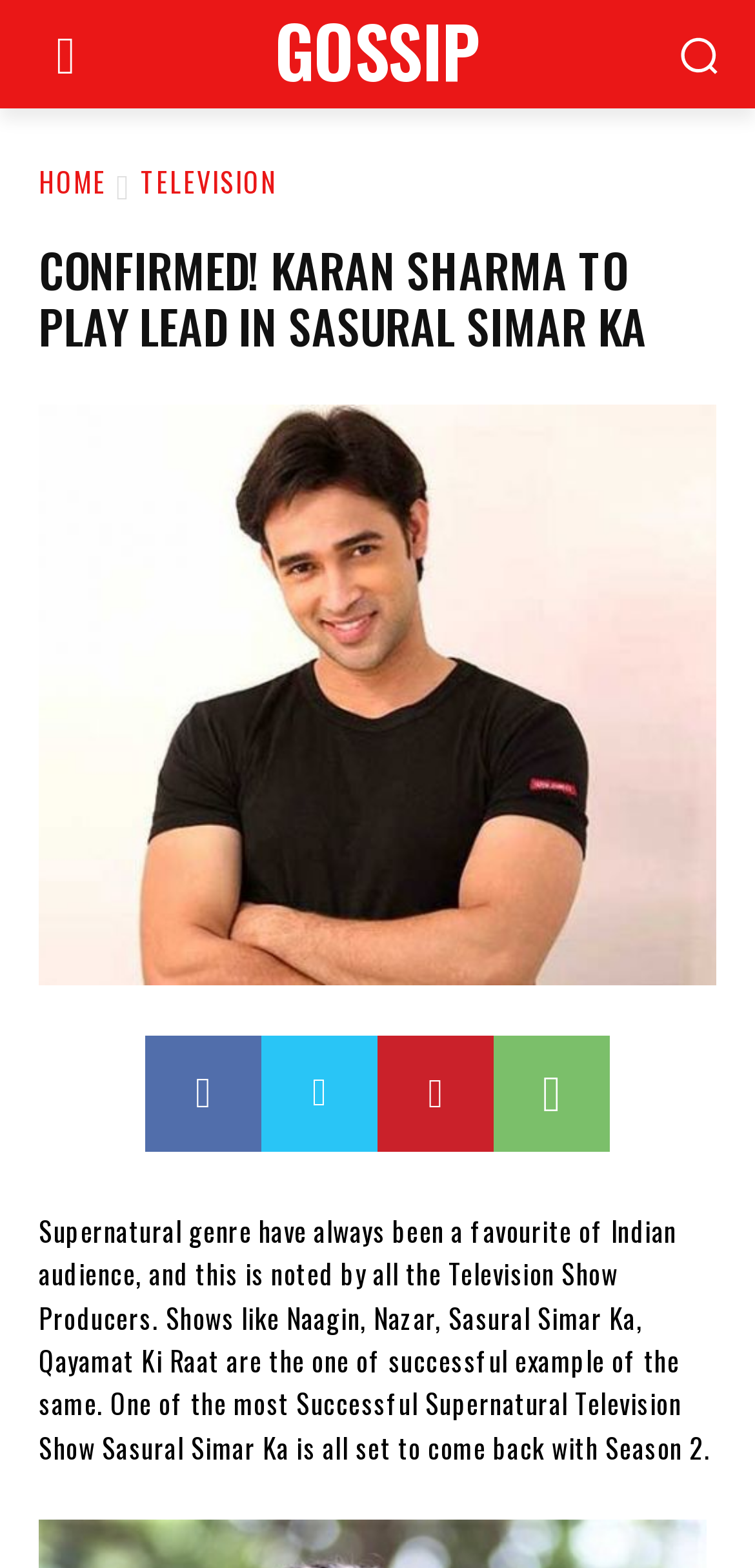How many social media links are present?
Using the image, give a concise answer in the form of a single word or short phrase.

4